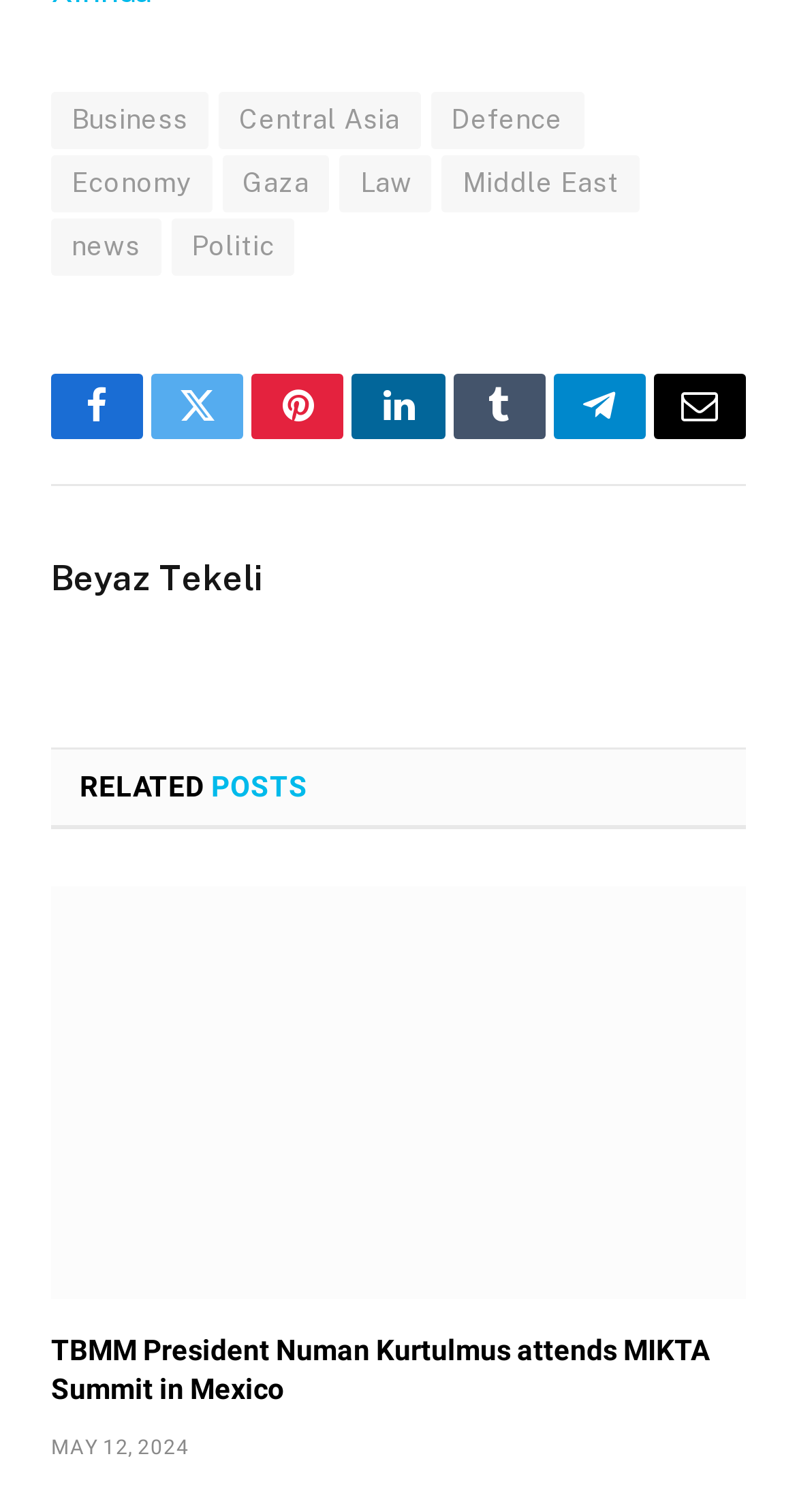Determine the bounding box coordinates (top-left x, top-left y, bottom-right x, bottom-right y) of the UI element described in the following text: Tumblr

[0.568, 0.247, 0.684, 0.29]